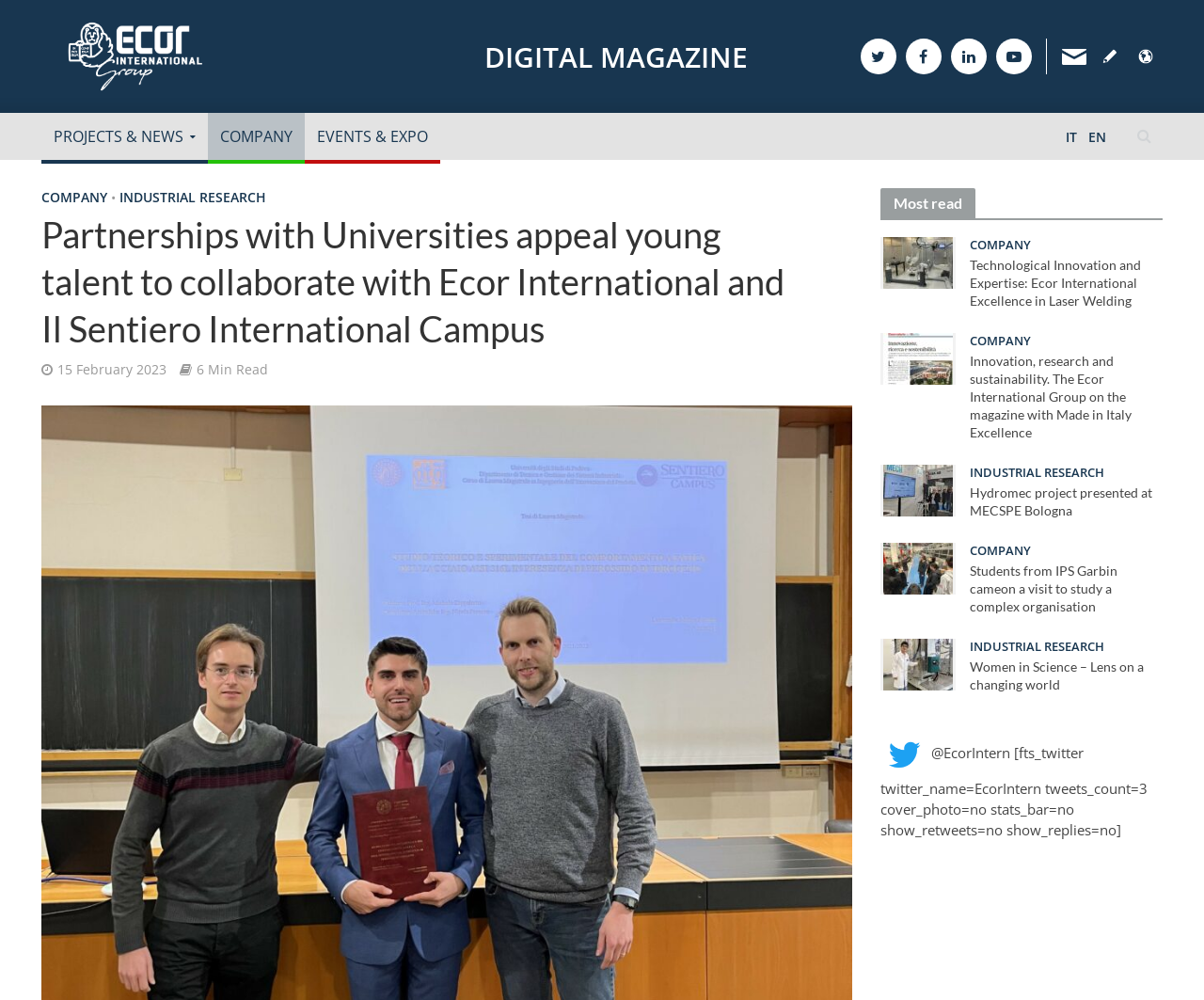What is the name of the magazine?
Using the image as a reference, give an elaborate response to the question.

I found the answer by looking at the image with the text 'Ecor International Magazine' which is a link, indicating that it's a magazine.